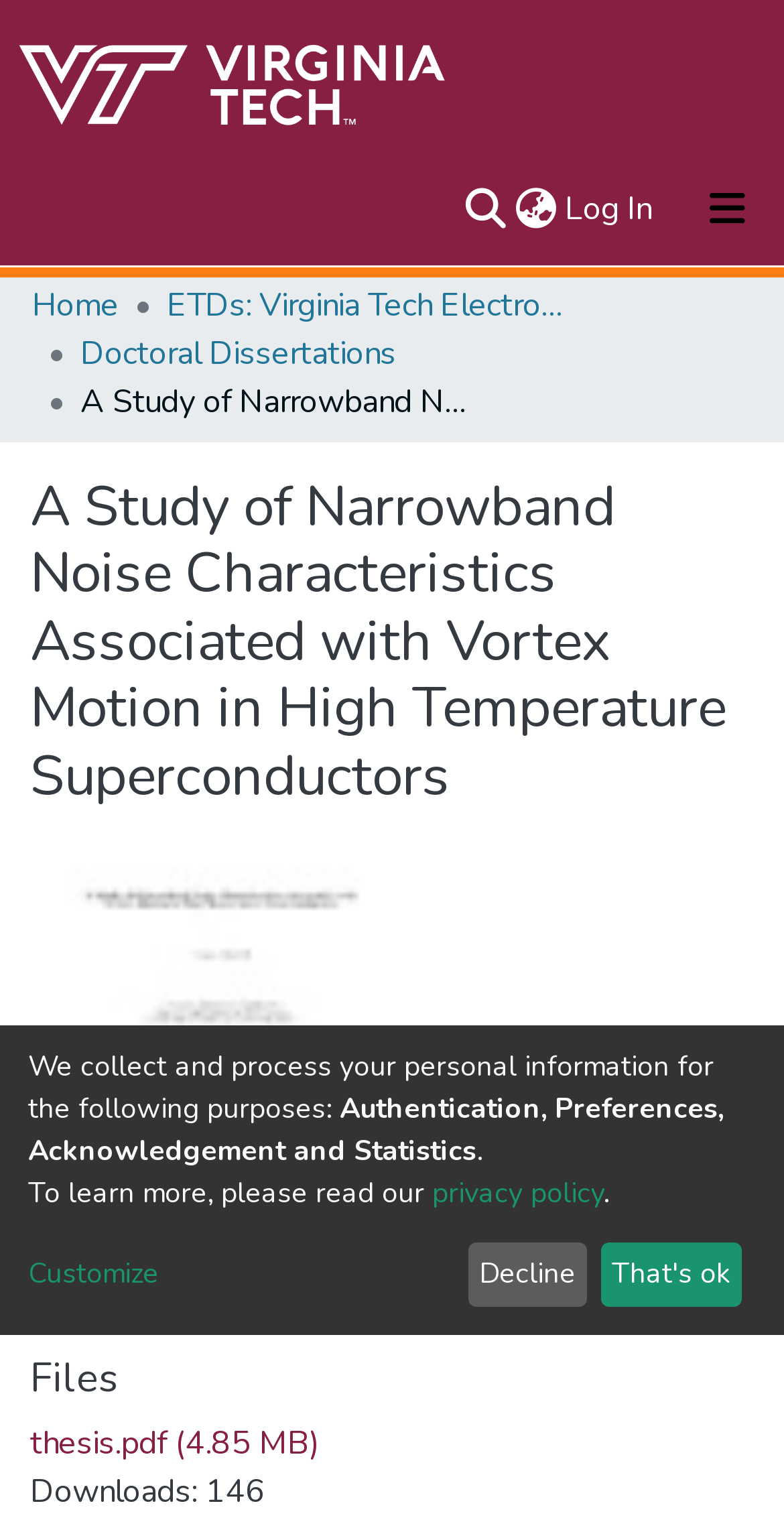What is the purpose of collecting personal information?
Please answer the question with as much detail and depth as you can.

I found this answer by reading the text at the bottom of the webpage, which explains that personal information is collected for several purposes, including authentication, preferences, acknowledgement, and statistics.